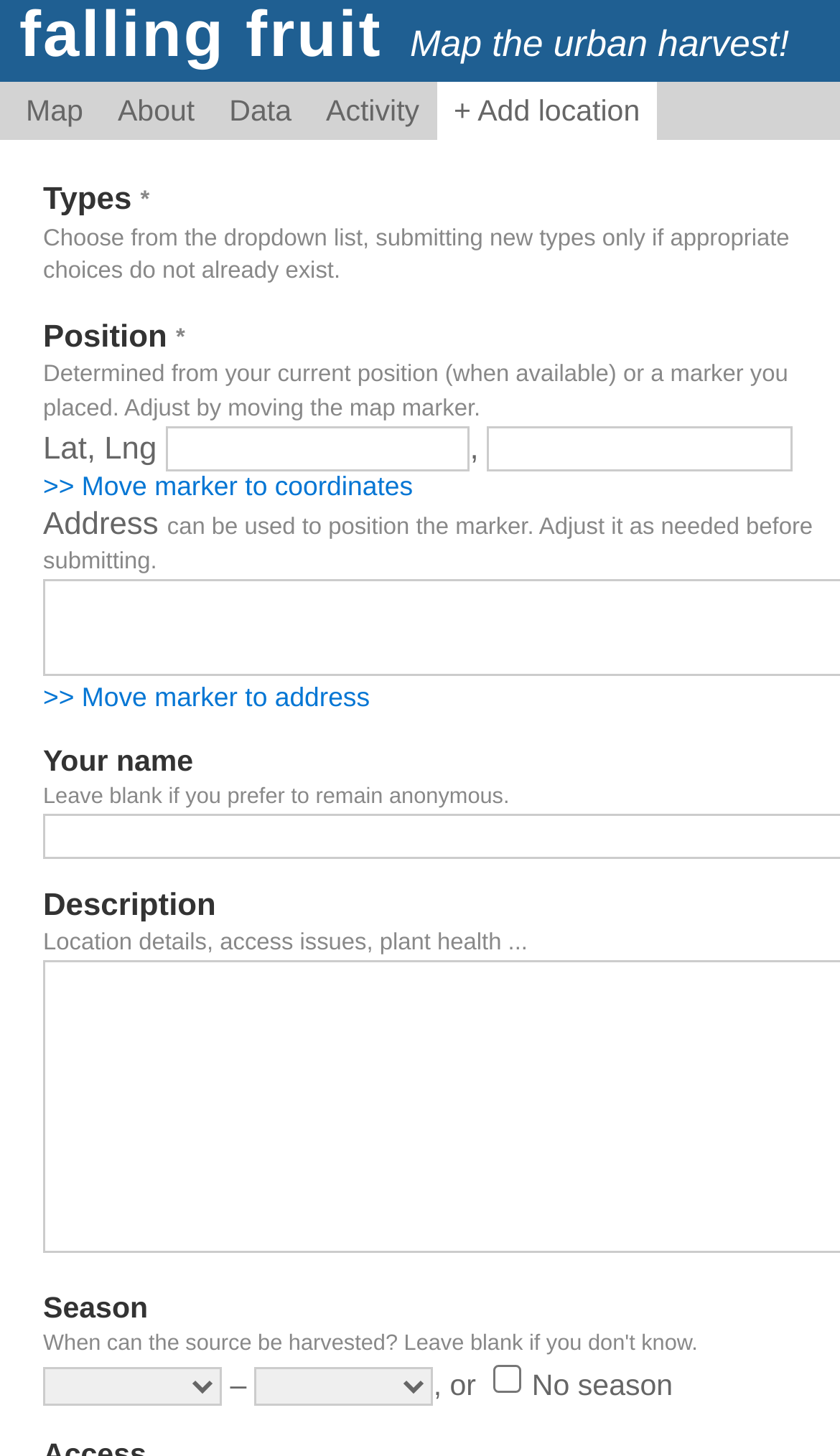Please provide a one-word or phrase answer to the question: 
What is the purpose of the 'Types' dropdown list?

Choose a type